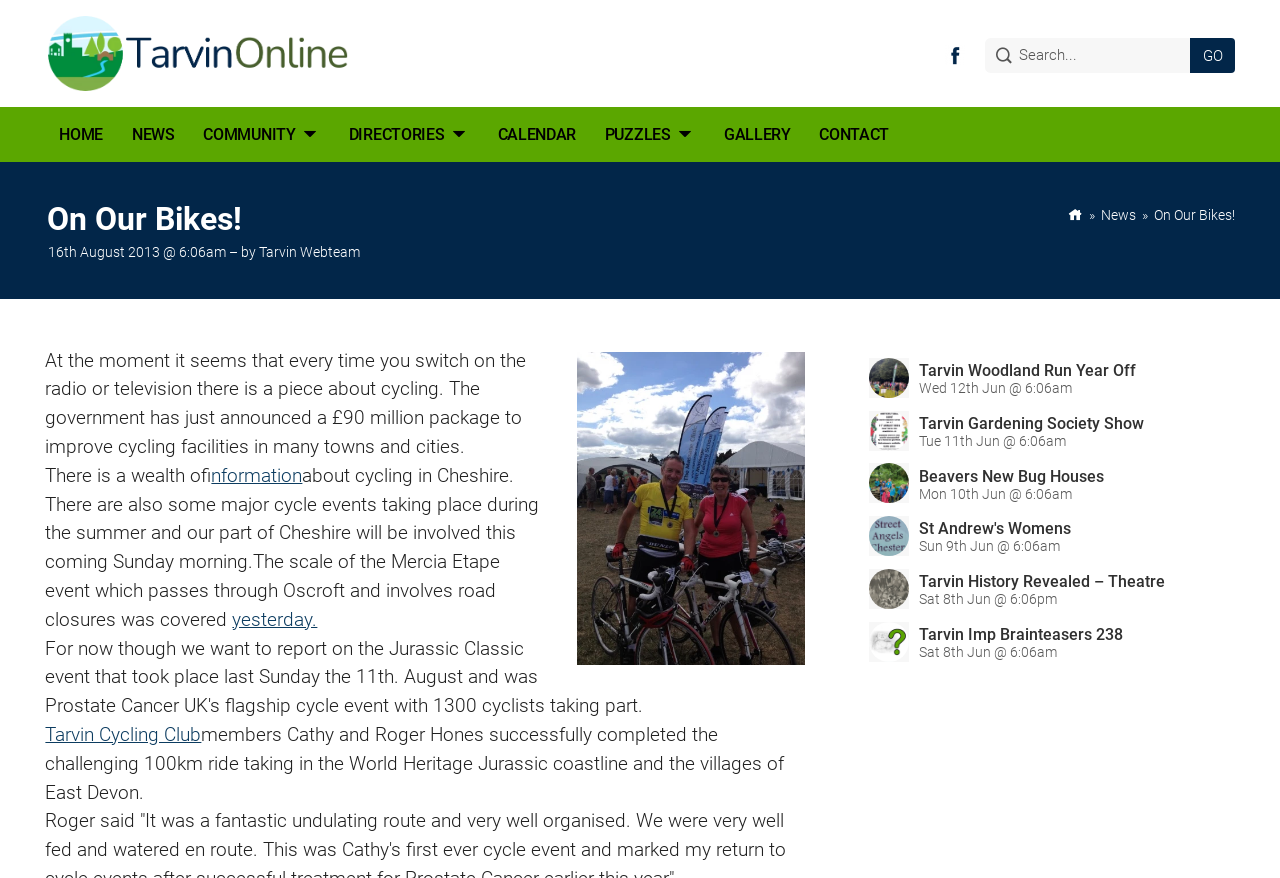Identify the bounding box coordinates of the element to click to follow this instruction: 'Visit Facebook Page'. Ensure the coordinates are four float values between 0 and 1, provided as [left, top, right, bottom].

[0.739, 0.051, 0.754, 0.074]